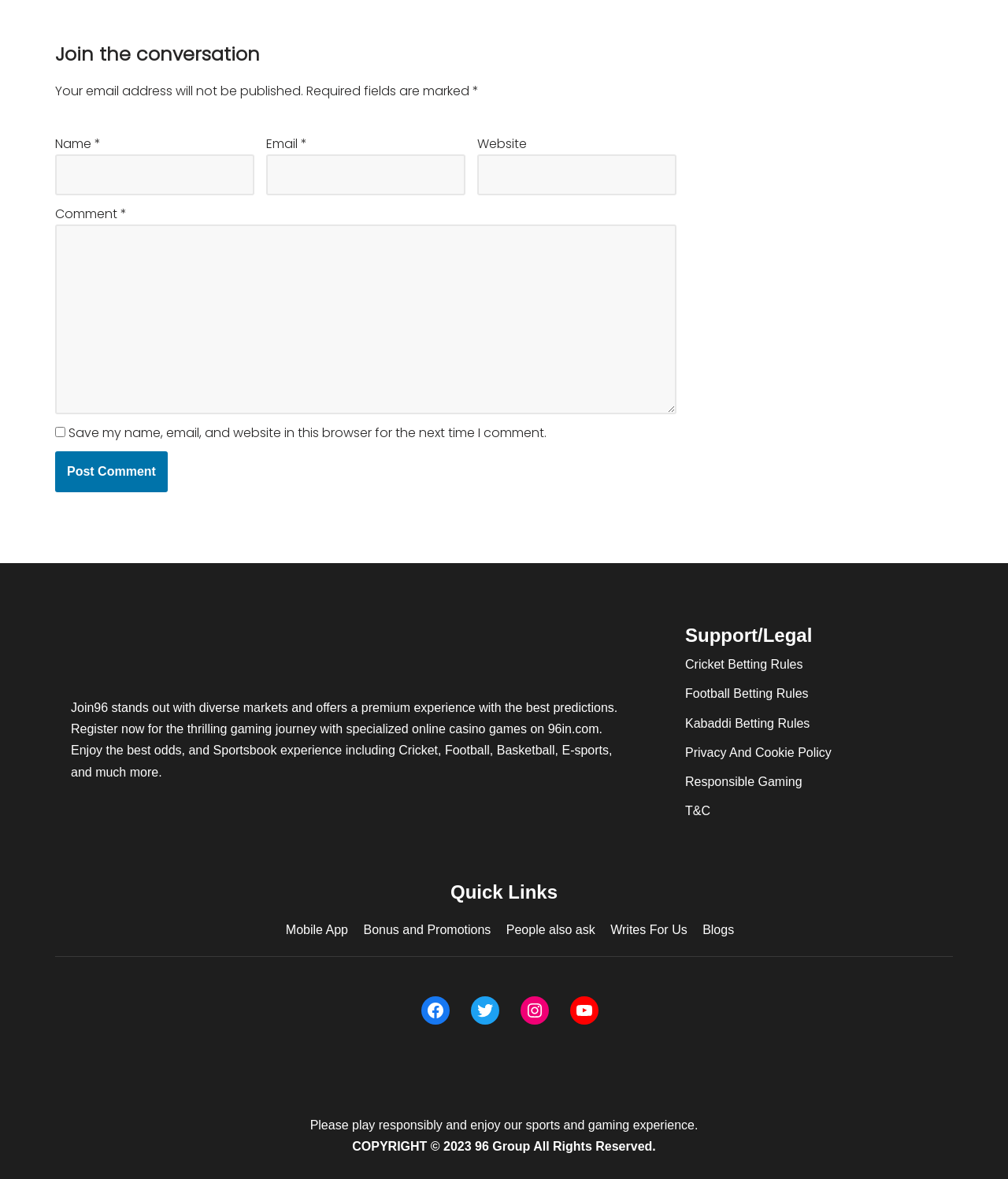Using the element description provided, determine the bounding box coordinates in the format (top-left x, top-left y, bottom-right x, bottom-right y). Ensure that all values are floating point numbers between 0 and 1. Element description: parent_node: Email * aria-describedby="email-notes" name="email"

[0.264, 0.131, 0.462, 0.165]